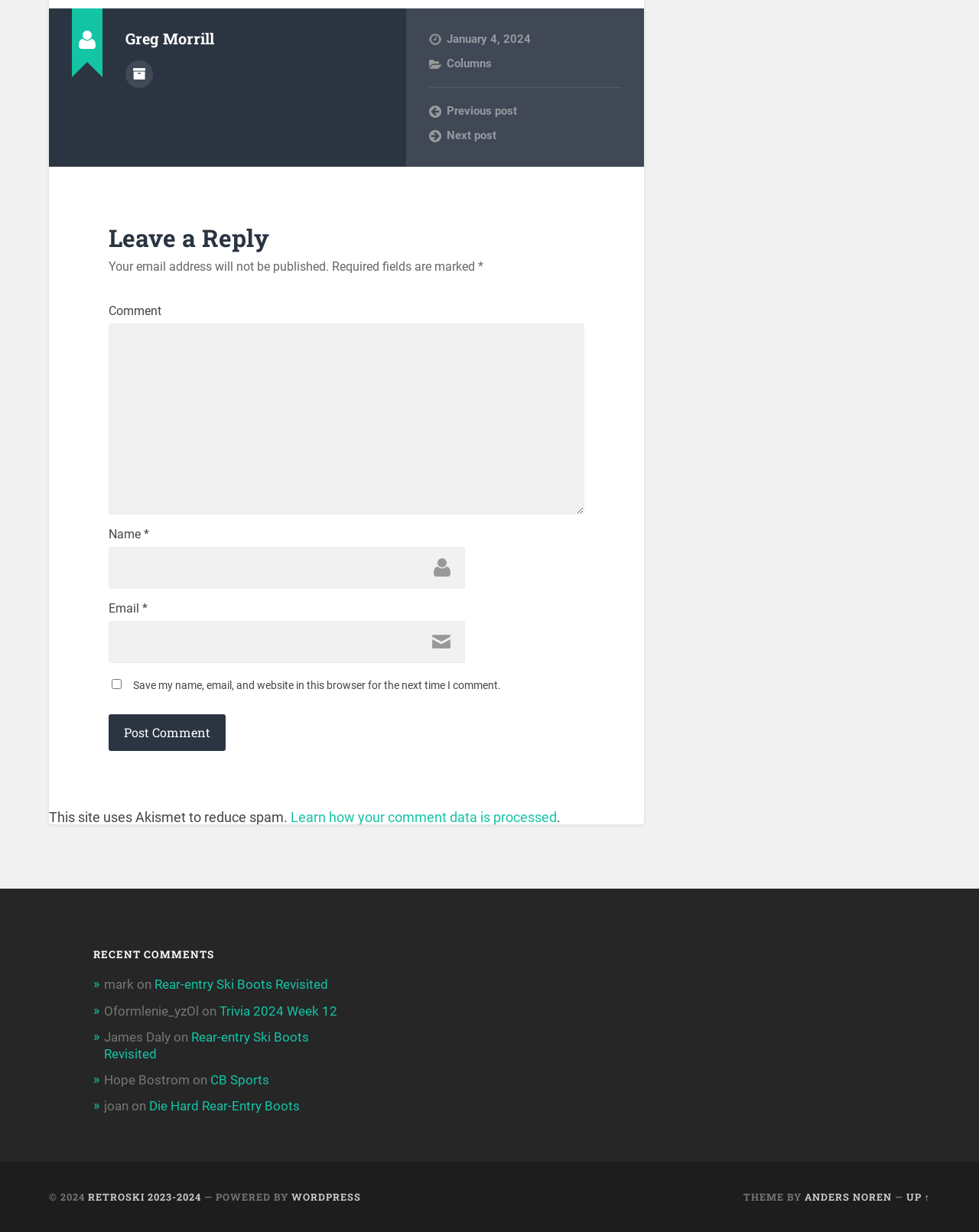Find the bounding box coordinates for the element that must be clicked to complete the instruction: "Enter your name in the 'Name' field". The coordinates should be four float numbers between 0 and 1, indicated as [left, top, right, bottom].

[0.111, 0.444, 0.475, 0.478]